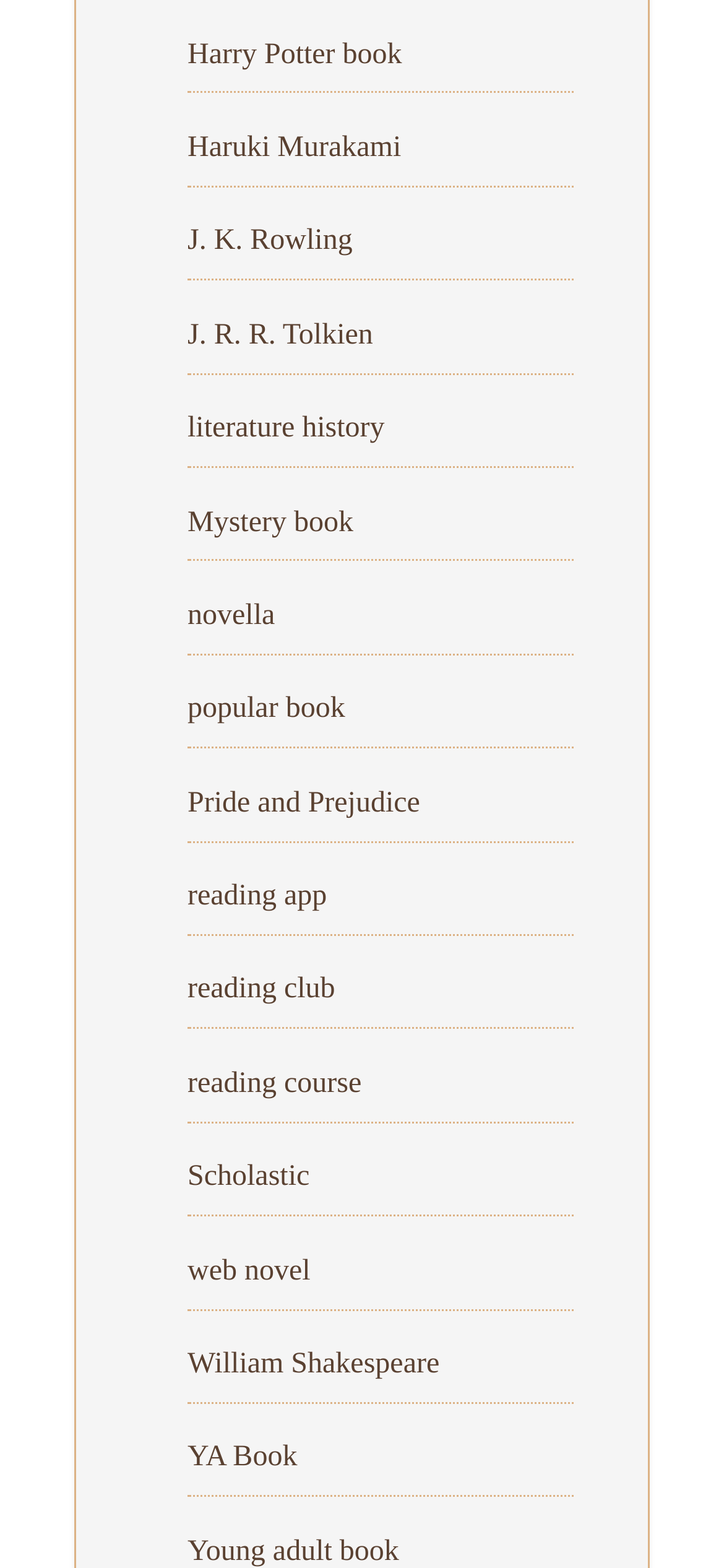Please locate the bounding box coordinates for the element that should be clicked to achieve the following instruction: "Learn about William Shakespeare". Ensure the coordinates are given as four float numbers between 0 and 1, i.e., [left, top, right, bottom].

[0.259, 0.86, 0.607, 0.88]